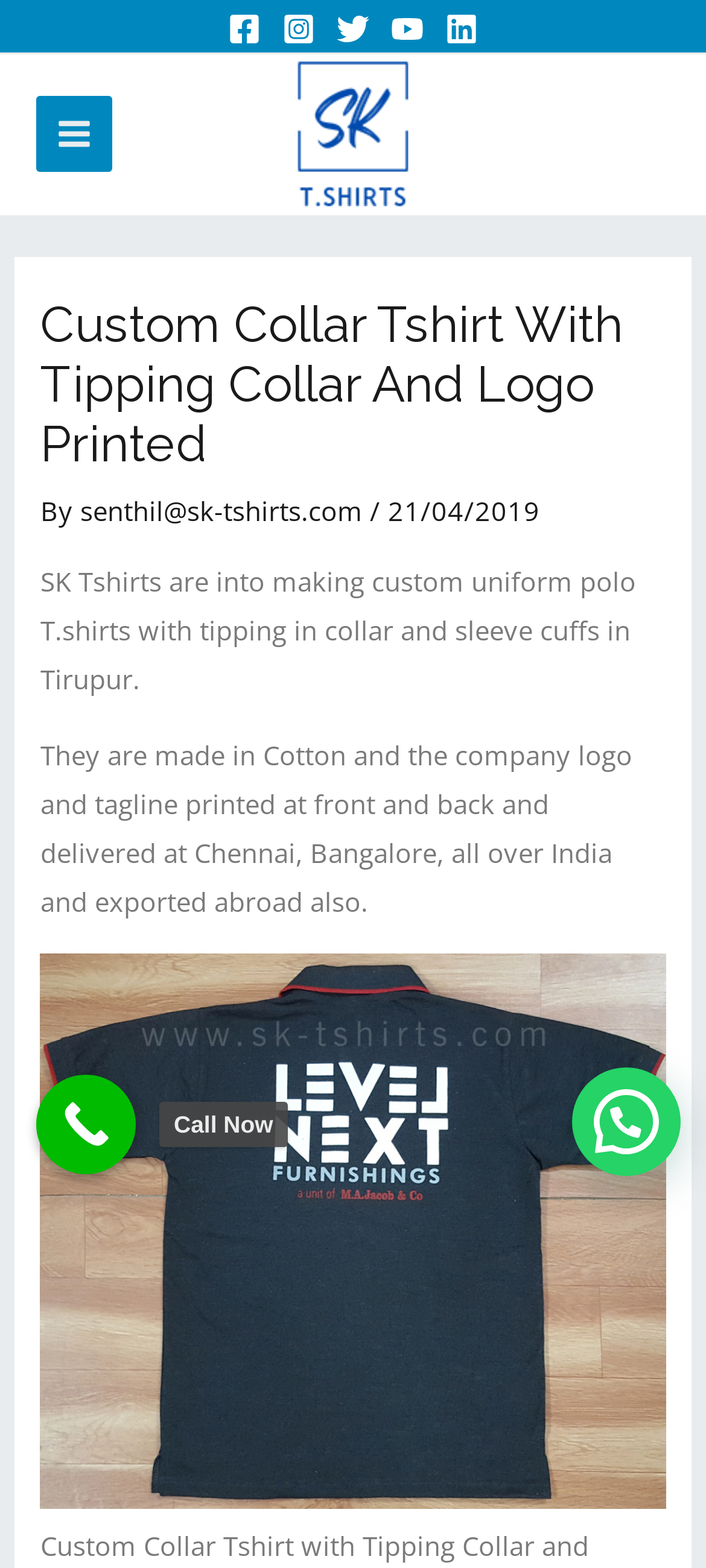Determine the bounding box coordinates for the area you should click to complete the following instruction: "View YouTube channel".

[0.554, 0.008, 0.6, 0.029]